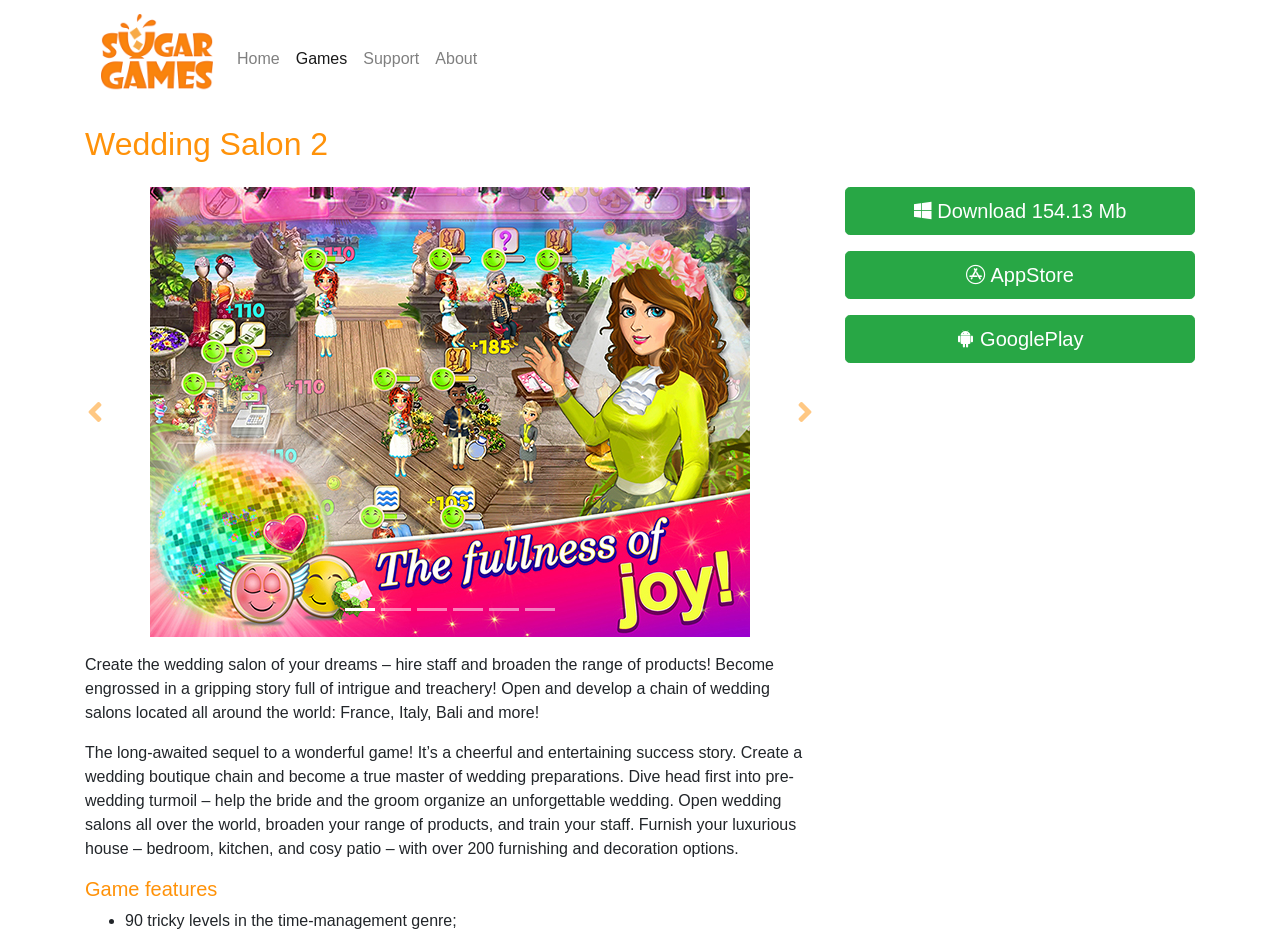Identify the coordinates of the bounding box for the element that must be clicked to accomplish the instruction: "Click Previous button".

[0.066, 0.201, 0.082, 0.685]